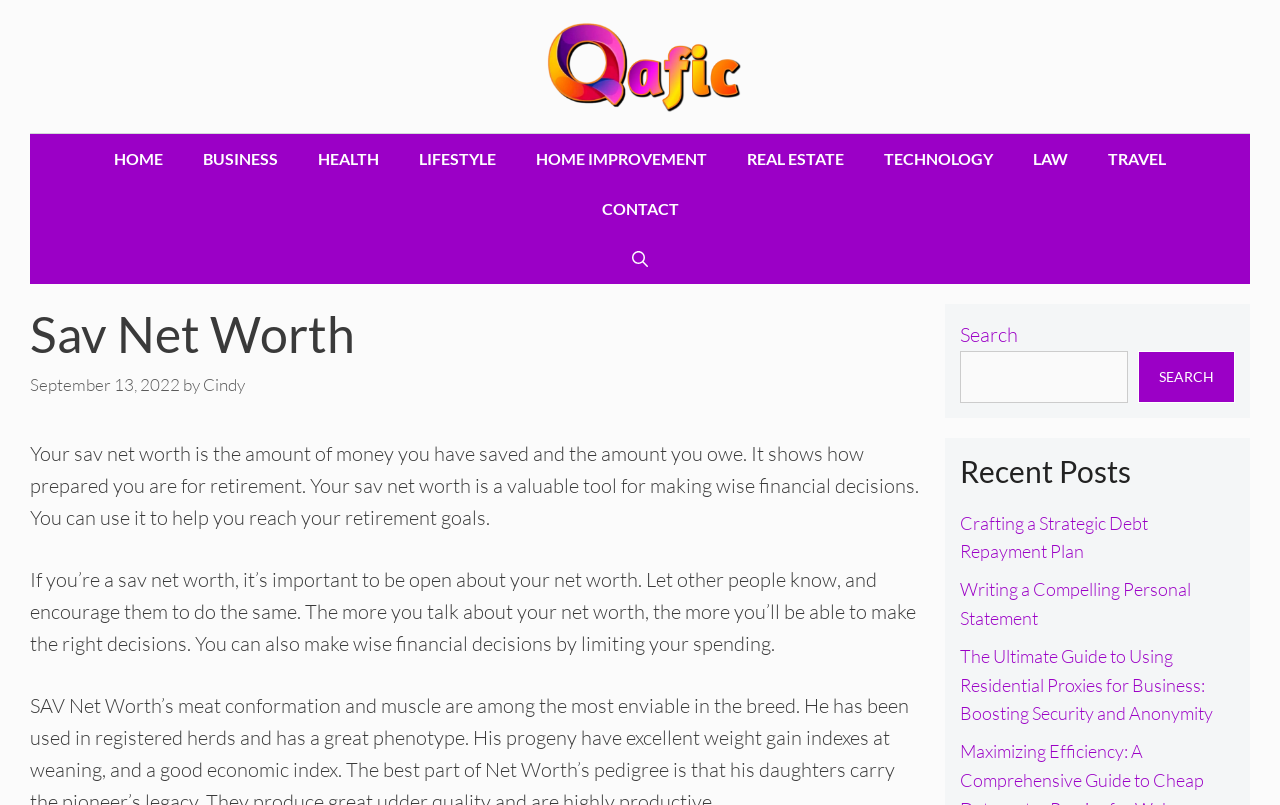Please indicate the bounding box coordinates of the element's region to be clicked to achieve the instruction: "Open the search bar". Provide the coordinates as four float numbers between 0 and 1, i.e., [left, top, right, bottom].

[0.478, 0.29, 0.522, 0.352]